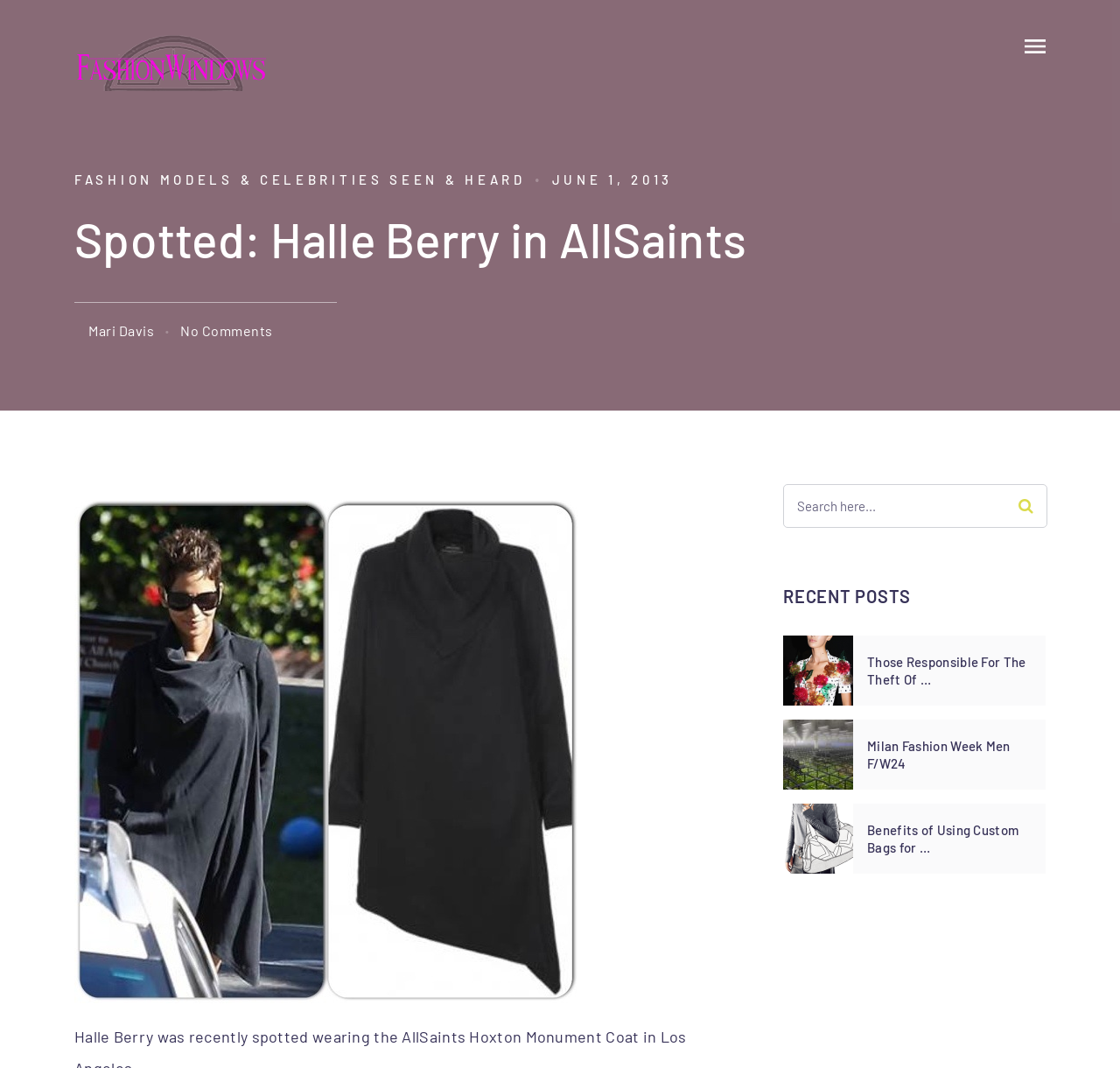Please reply with a single word or brief phrase to the question: 
What is the date of the article?

JUNE 1, 2013